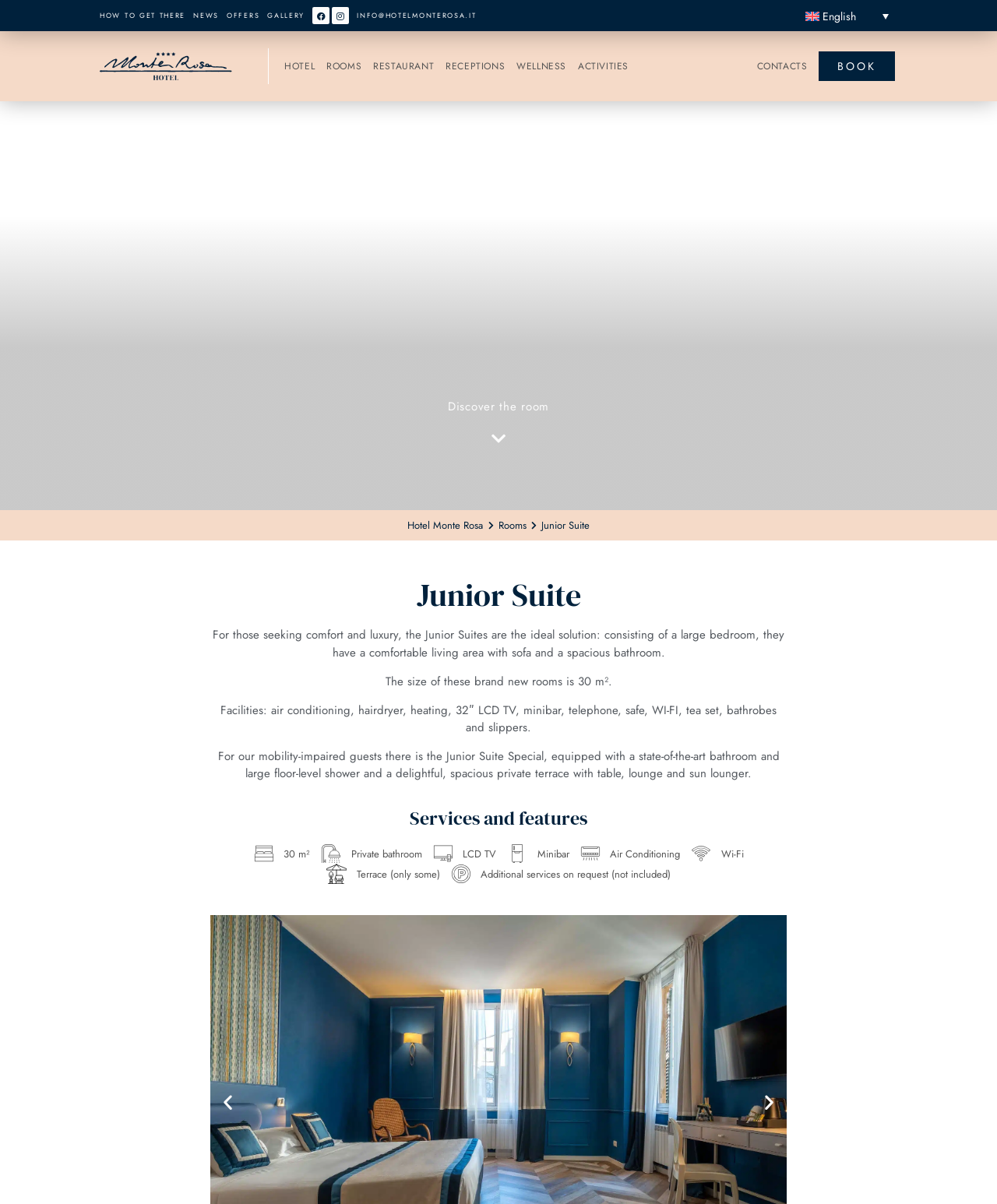What is the size of the Junior Suite?
Analyze the image and deliver a detailed answer to the question.

According to the webpage, the size of the Junior Suite is 30 square meters, which is mentioned in the description of the room.